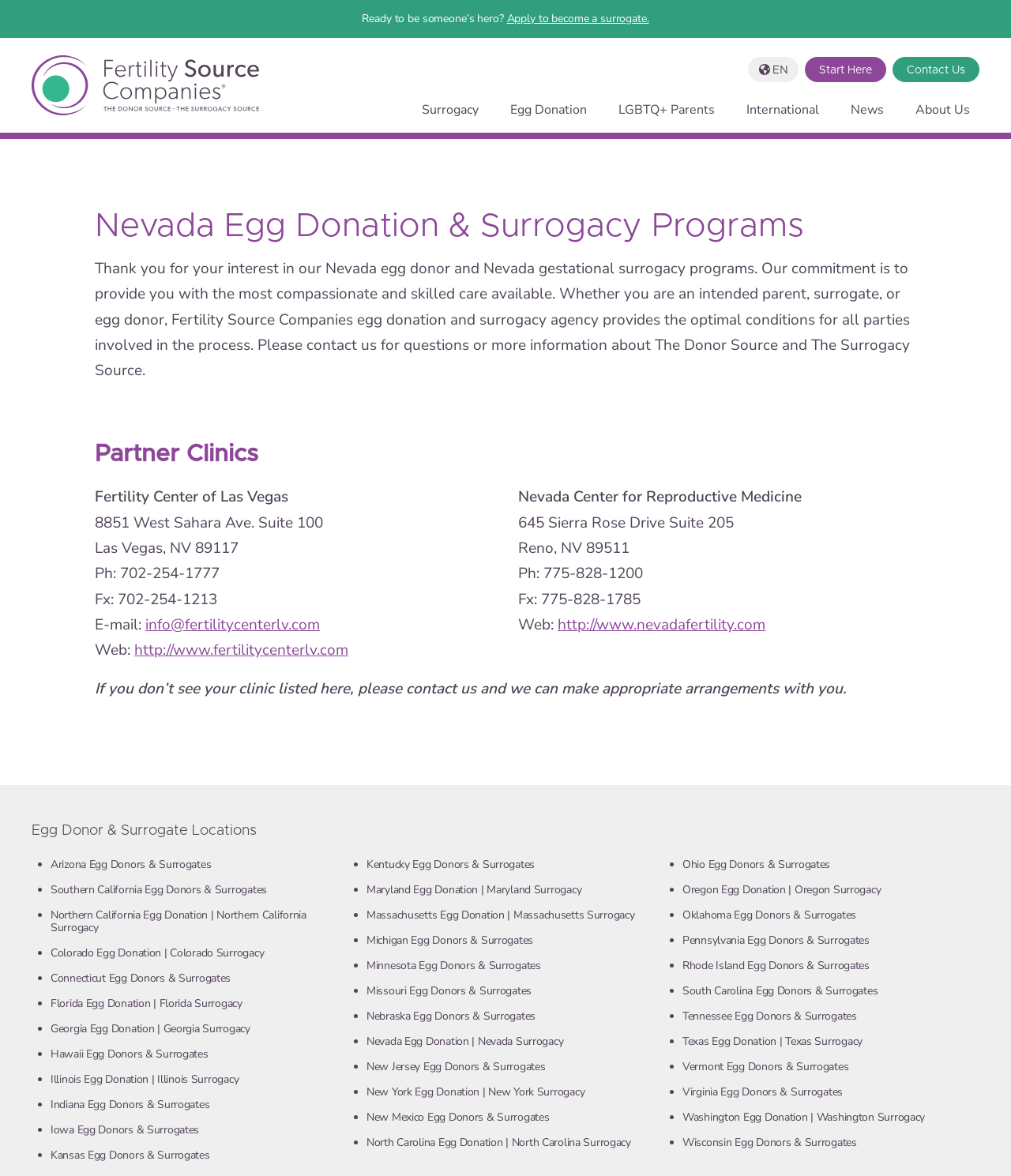Based on the element description: "Colorado Egg Donation", identify the UI element and provide its bounding box coordinates. Use four float numbers between 0 and 1, [left, top, right, bottom].

[0.05, 0.804, 0.159, 0.817]